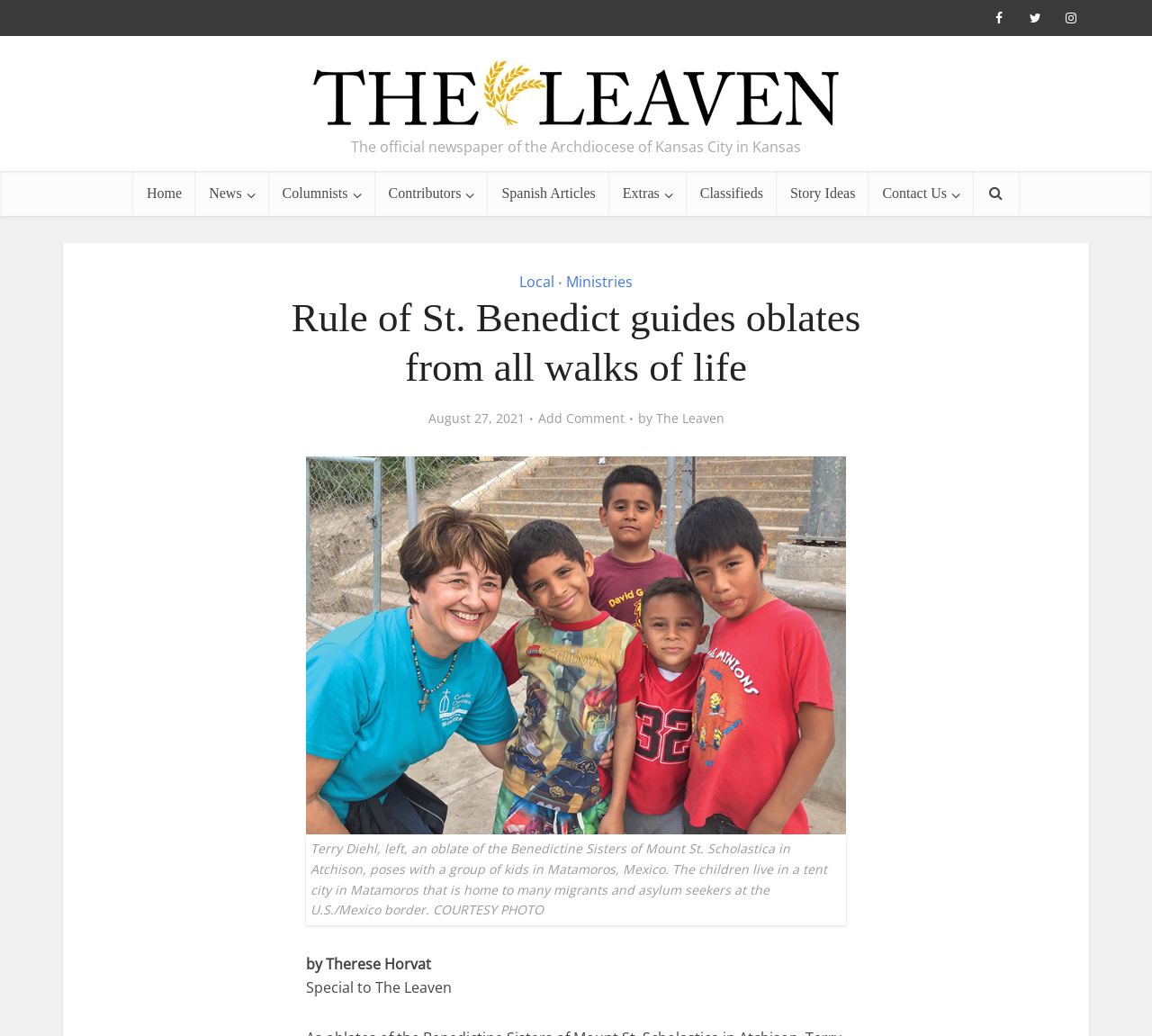Please provide a short answer using a single word or phrase for the question:
Who is the author of the article?

Therese Horvat